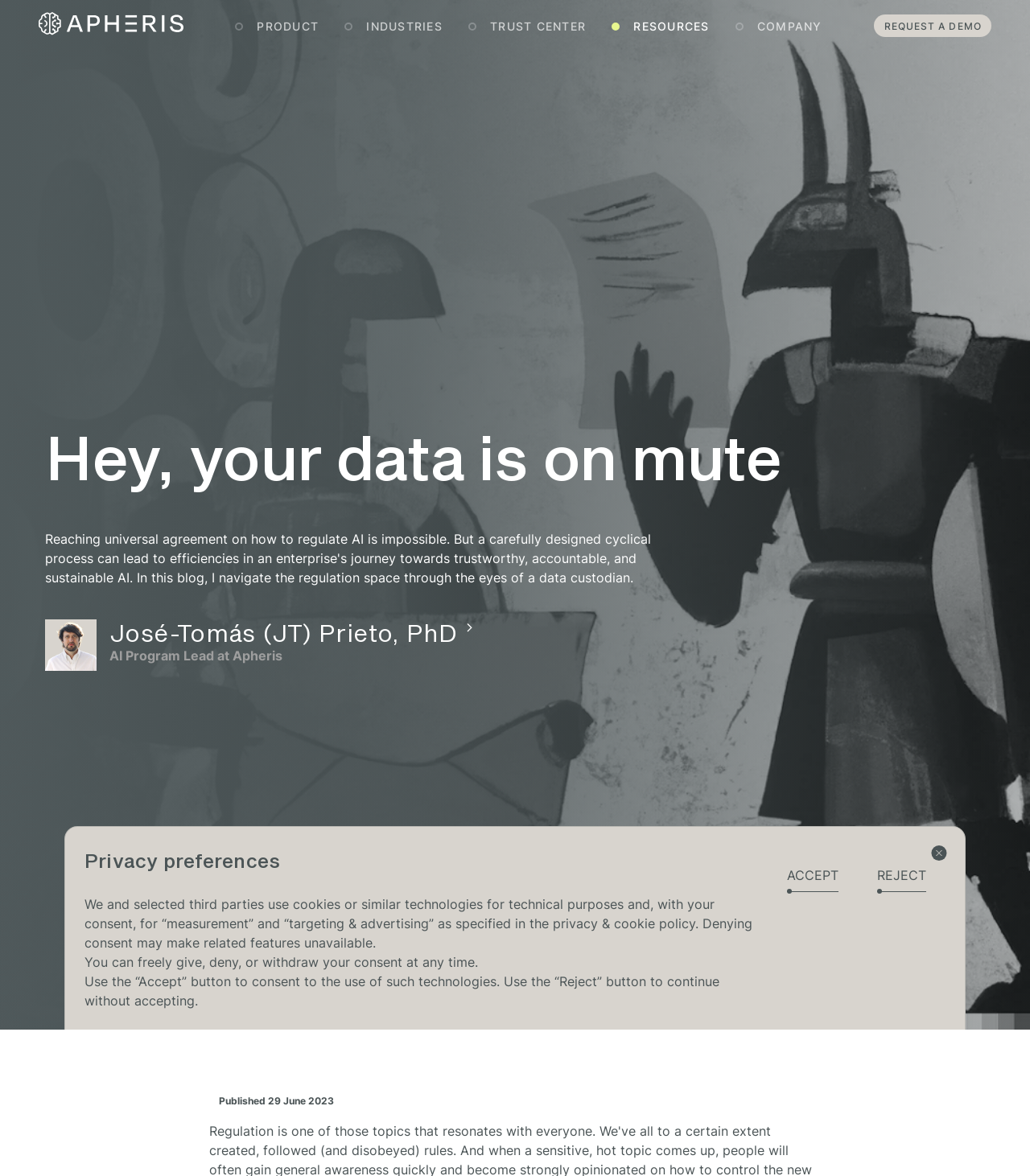How many main menu items are there?
Using the visual information, respond with a single word or phrase.

5